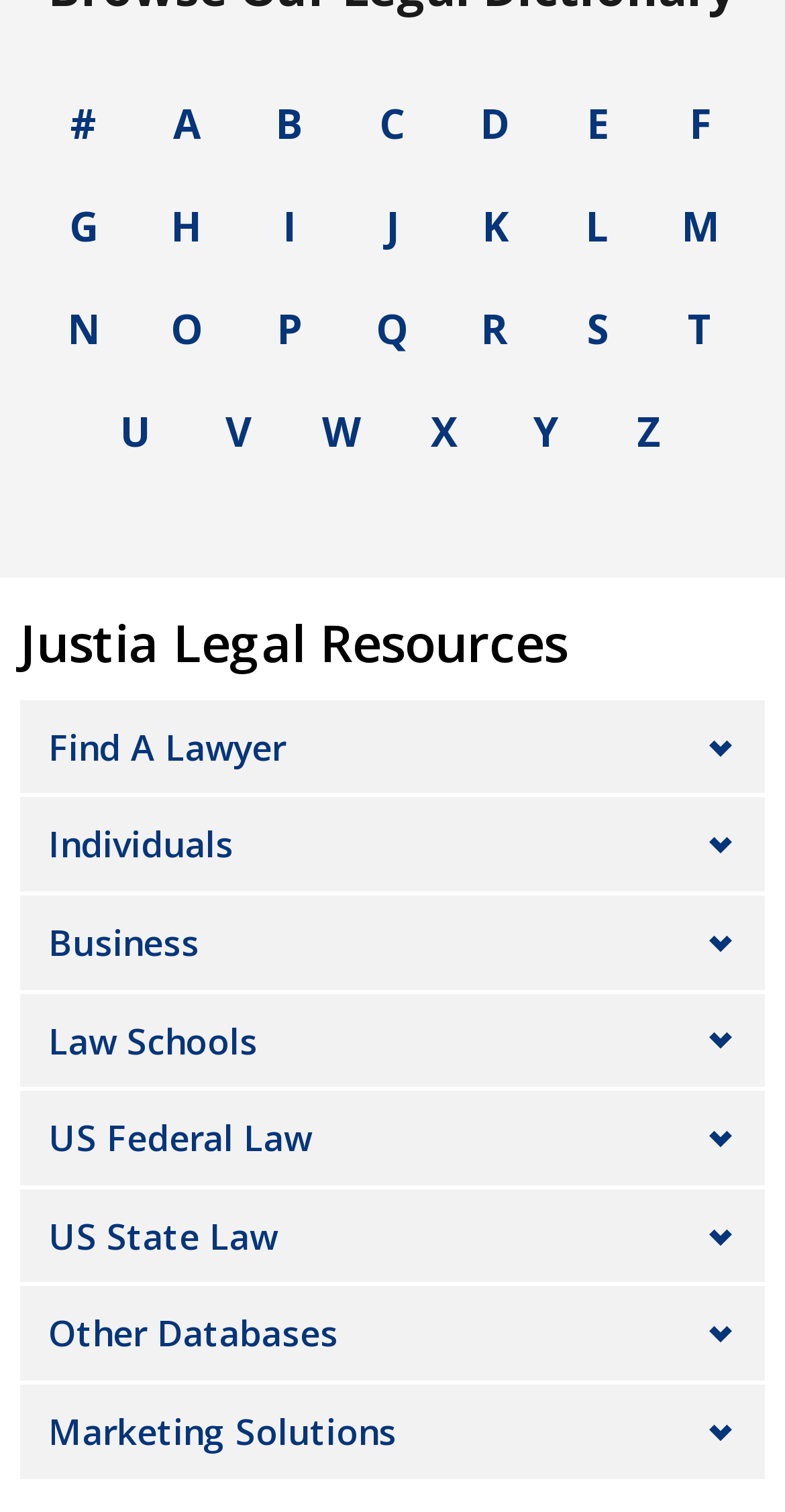Please provide a one-word or short phrase answer to the question:
What is the text of the link below 'Find A Lawyer'?

Individuals